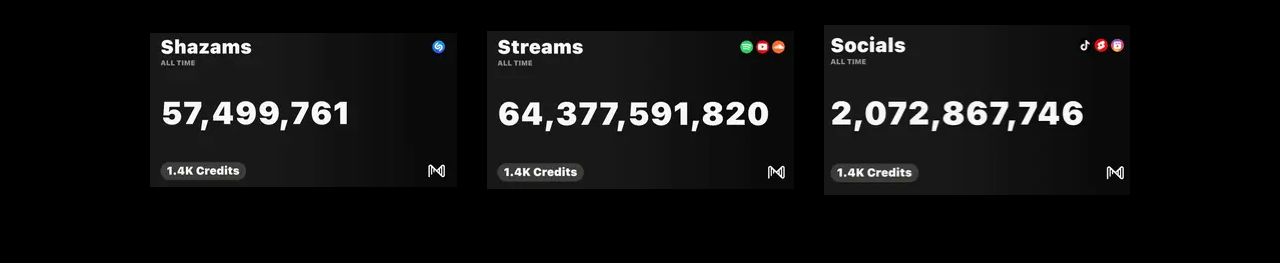Determine the bounding box of the UI component based on this description: "aria-label="Facebook"". The bounding box coordinates should be four float values between 0 and 1, i.e., [left, top, right, bottom].

[0.468, 0.859, 0.489, 0.962]